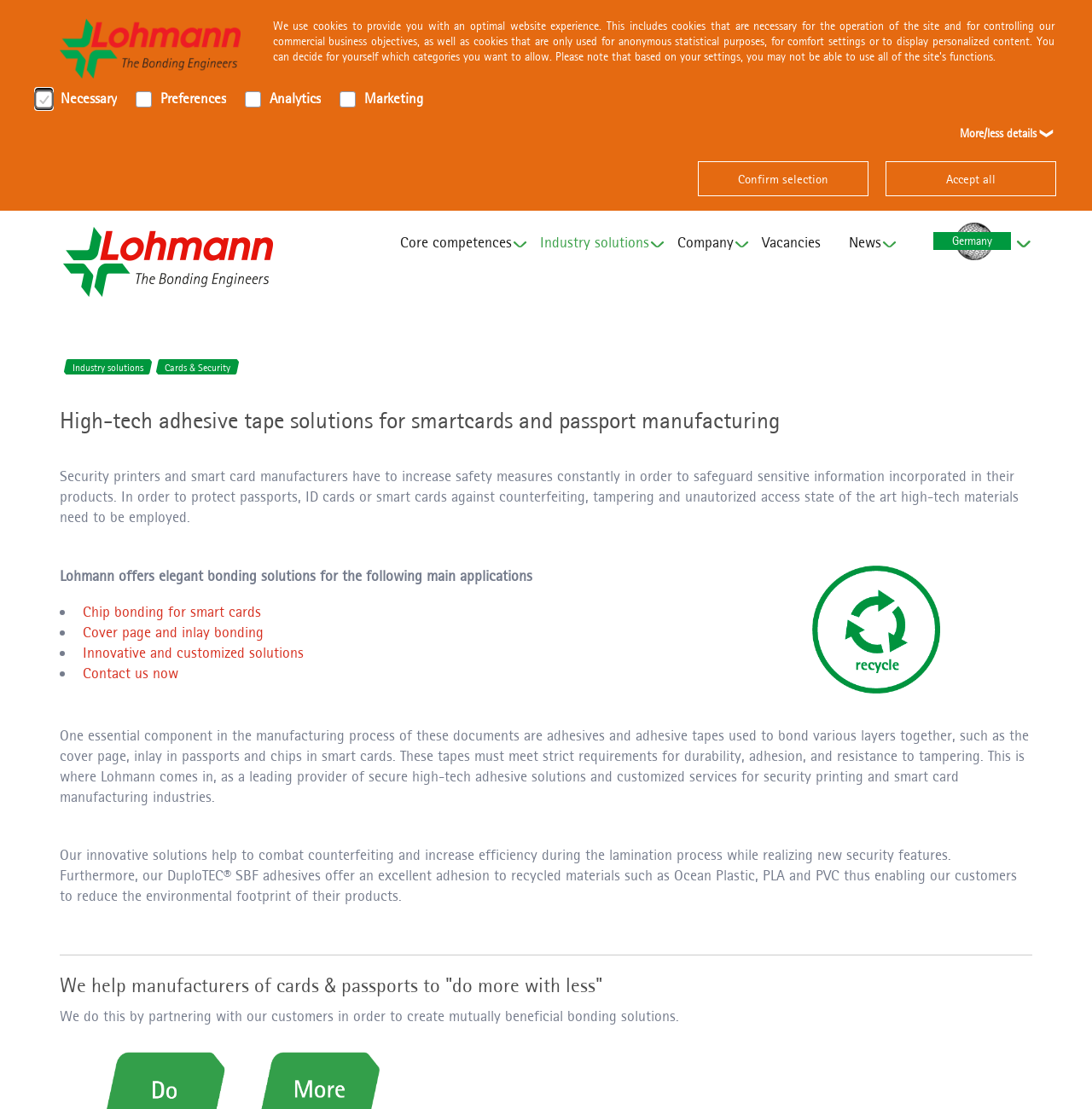Locate the bounding box coordinates of the region to be clicked to comply with the following instruction: "Go to Core competences". The coordinates must be four float numbers between 0 and 1, in the form [left, top, right, bottom].

[0.366, 0.201, 0.469, 0.236]